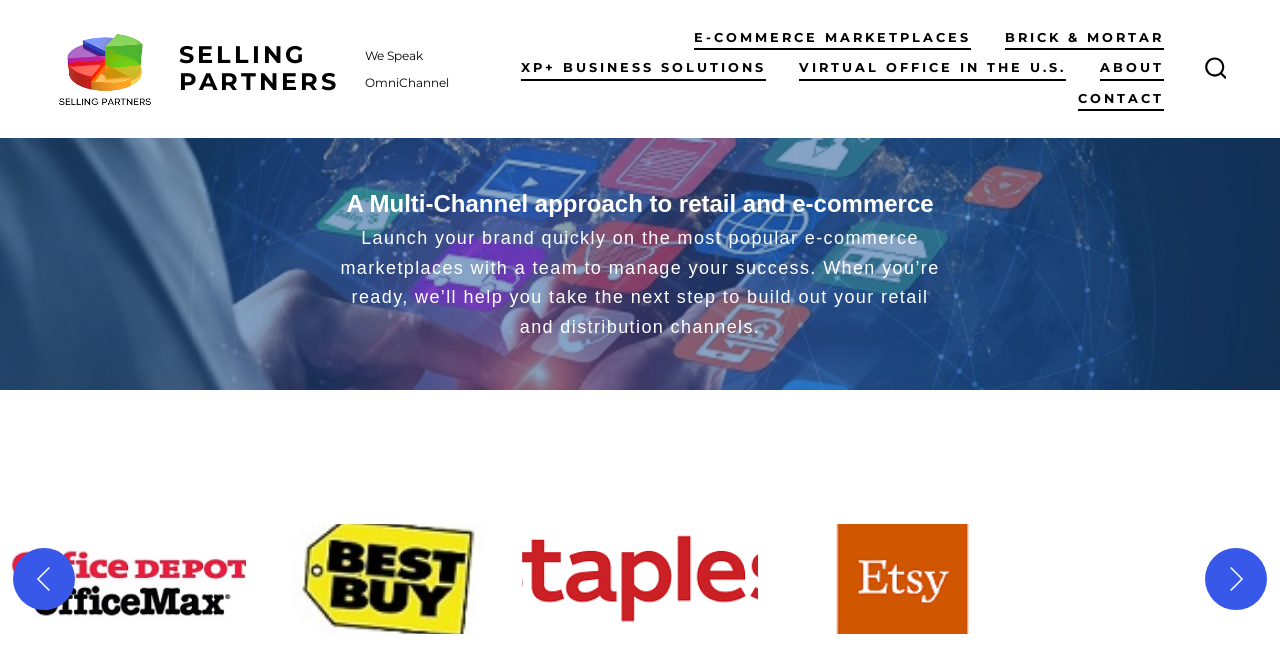Please determine the bounding box coordinates of the element's region to click for the following instruction: "Click the SEARCH TOGGLE button".

[0.932, 0.067, 0.967, 0.143]